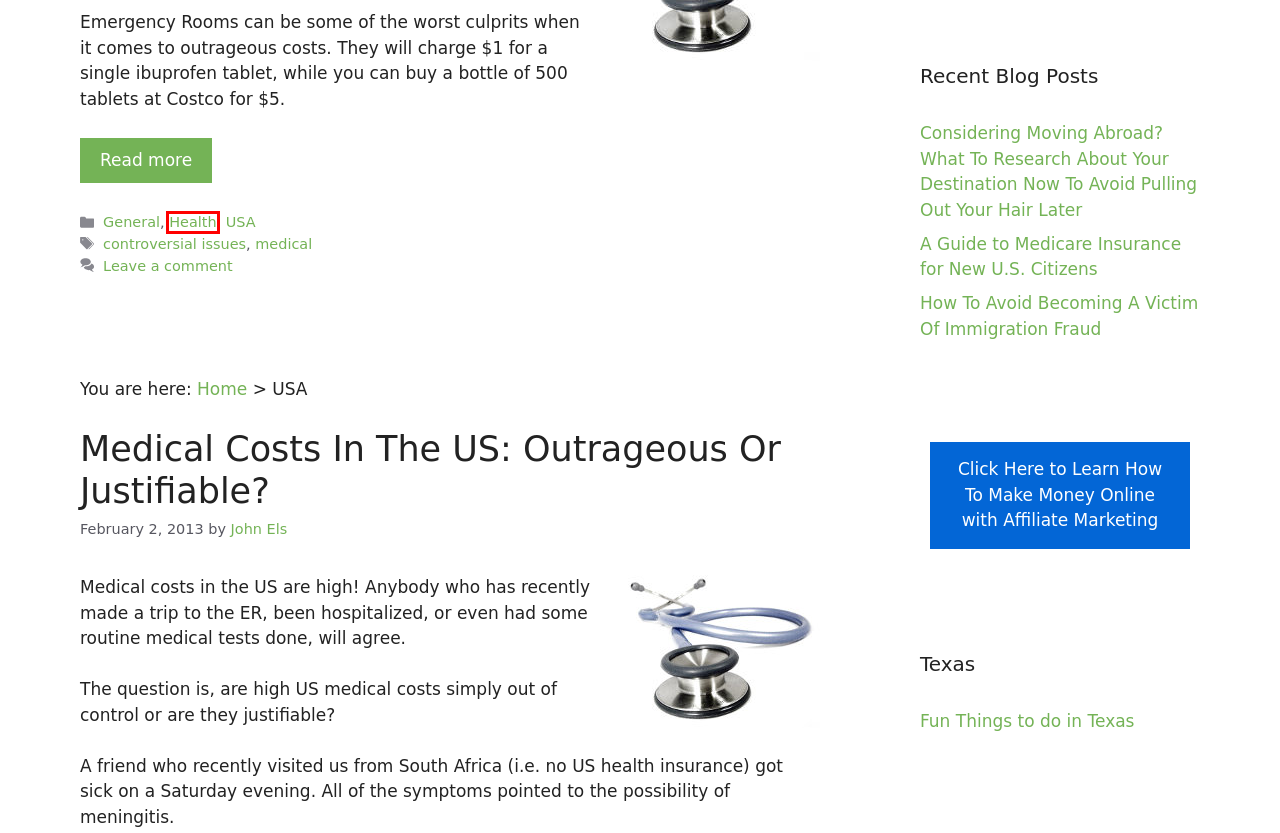Look at the screenshot of a webpage where a red rectangle bounding box is present. Choose the webpage description that best describes the new webpage after clicking the element inside the red bounding box. Here are the candidates:
A. Austin Urgent Care Facilities That Will Save You Money | SA-Austin.com
B. Medical Costs In The US: Outrageous Or Not? | SA-Austin.com
C. US Immigration Fraud - How To Avoid Becoming A Victim | SA-Austin.com
D. Controversial Issues Archives • South Africans In Austin
E. Medicare Insurance - A Guide For New US Citizens | SA-Austin.com
F. Health Archives • South Africans In Austin
G. Easy Affiliate Marketing For Beginners - Els Marketing
H. John Els, Author At South Africans In Austin

F